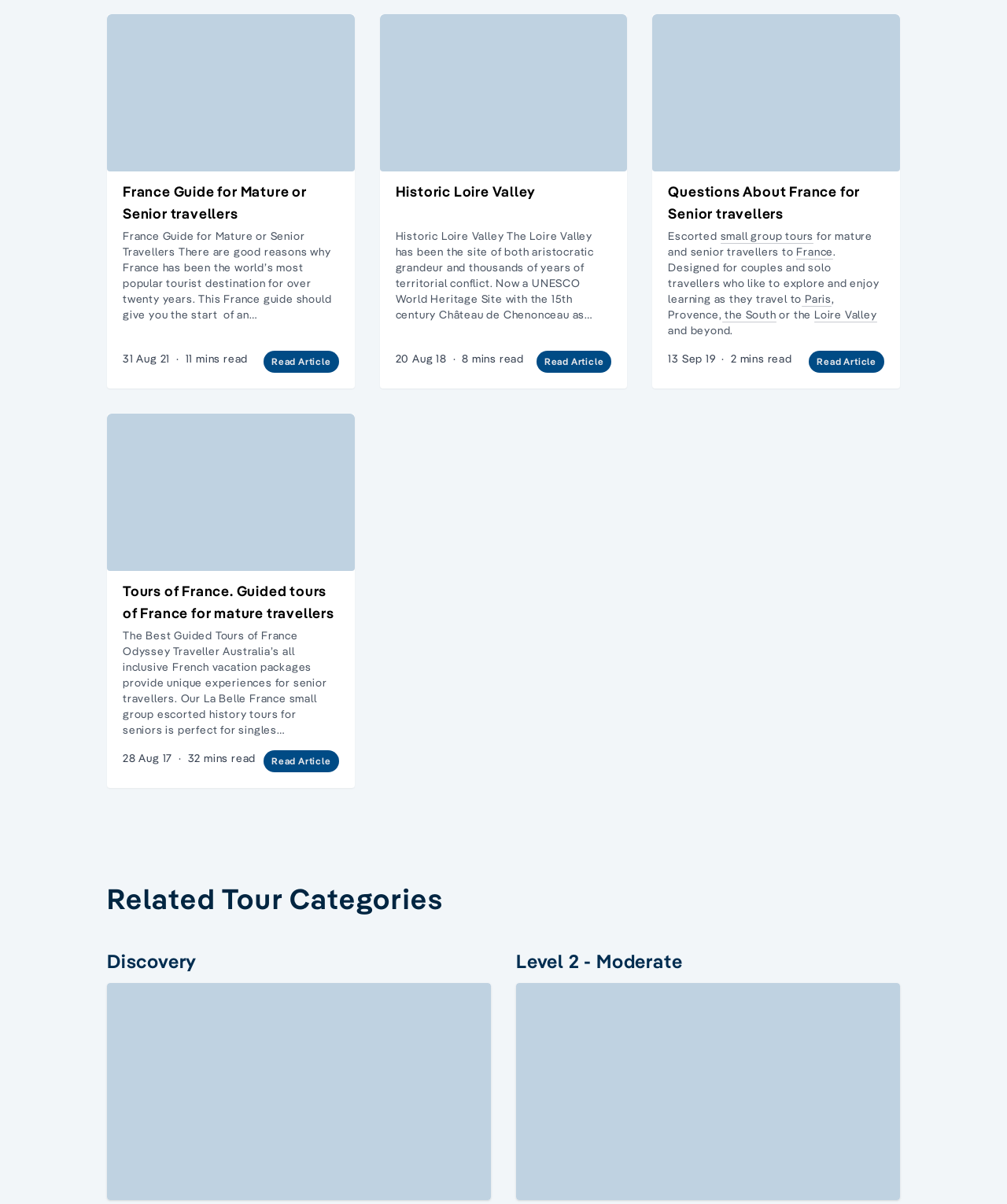How long does it take to read the article about France Guide for Mature or Senior Travellers?
Provide a detailed answer to the question using information from the image.

According to the webpage, the article about France Guide for Mature or Senior Travellers has a reading time of 11 minutes, as indicated by the '11 mins read' text next to the article title.